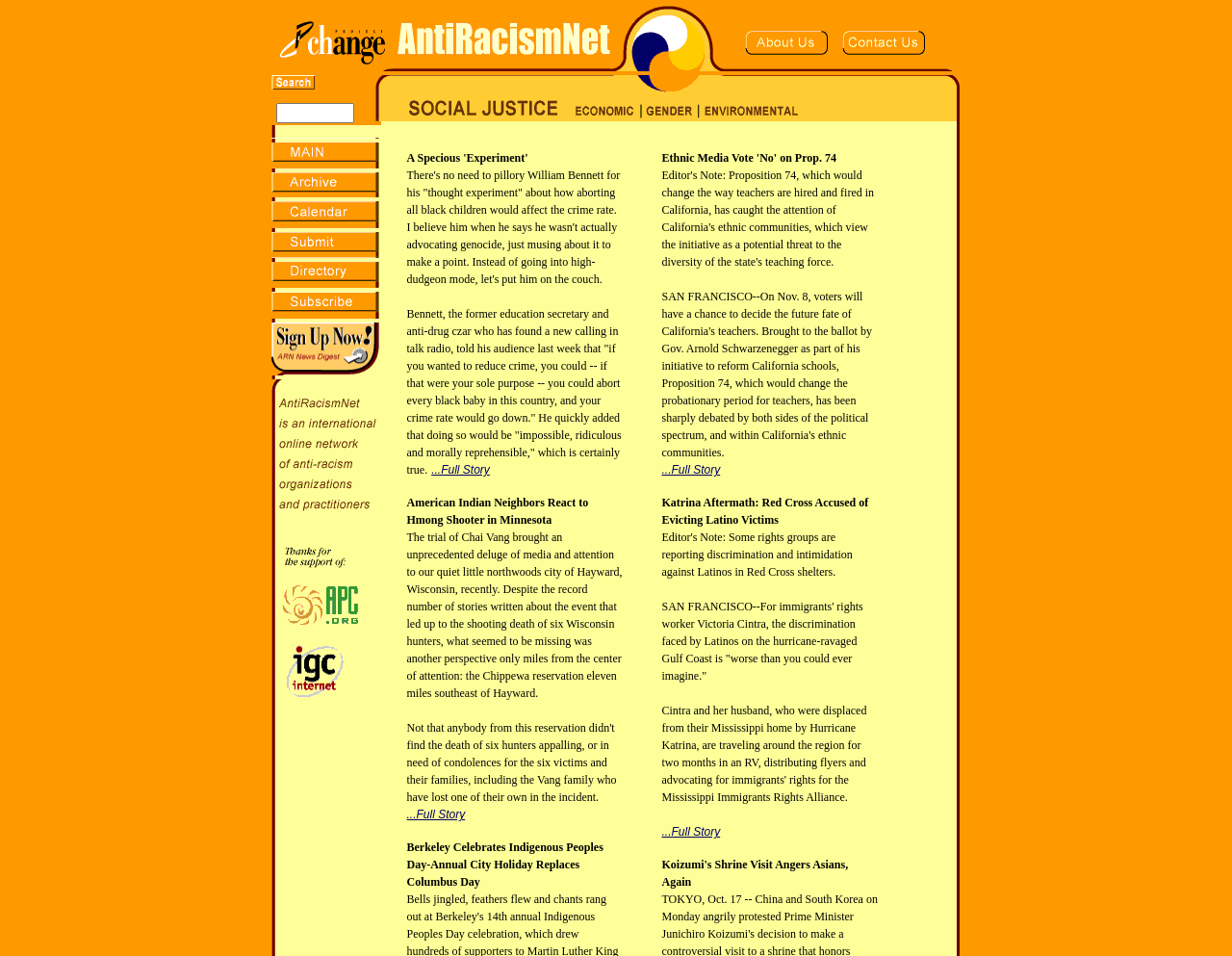Use one word or a short phrase to answer the question provided: 
How many images are on the webpage?

5